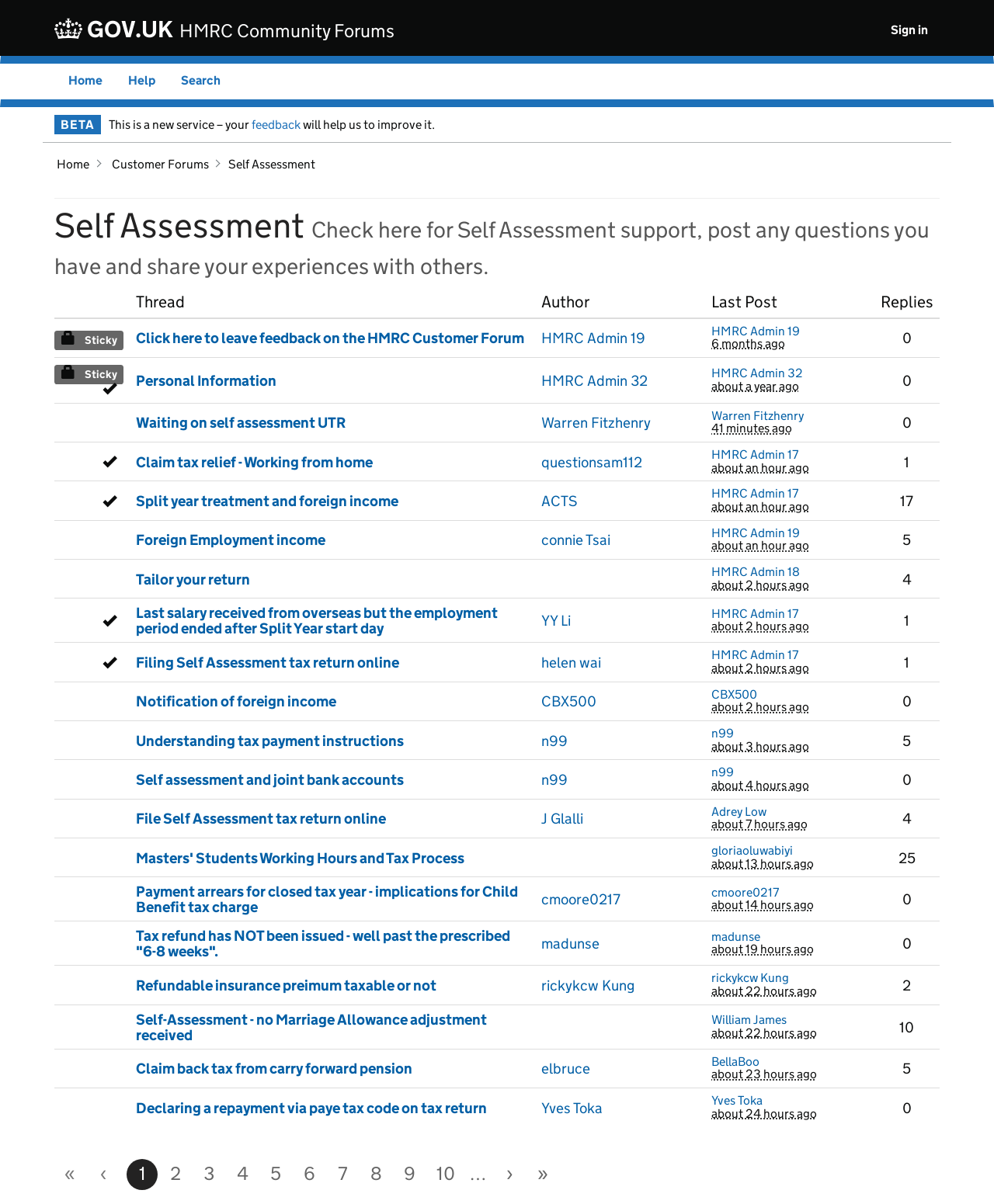Examine the image carefully and respond to the question with a detailed answer: 
How many replies does the third thread have?

I examined the third row in the table and found the grid cell with the text '0' in the 'Replies' column, which indicates that the third thread has no replies.